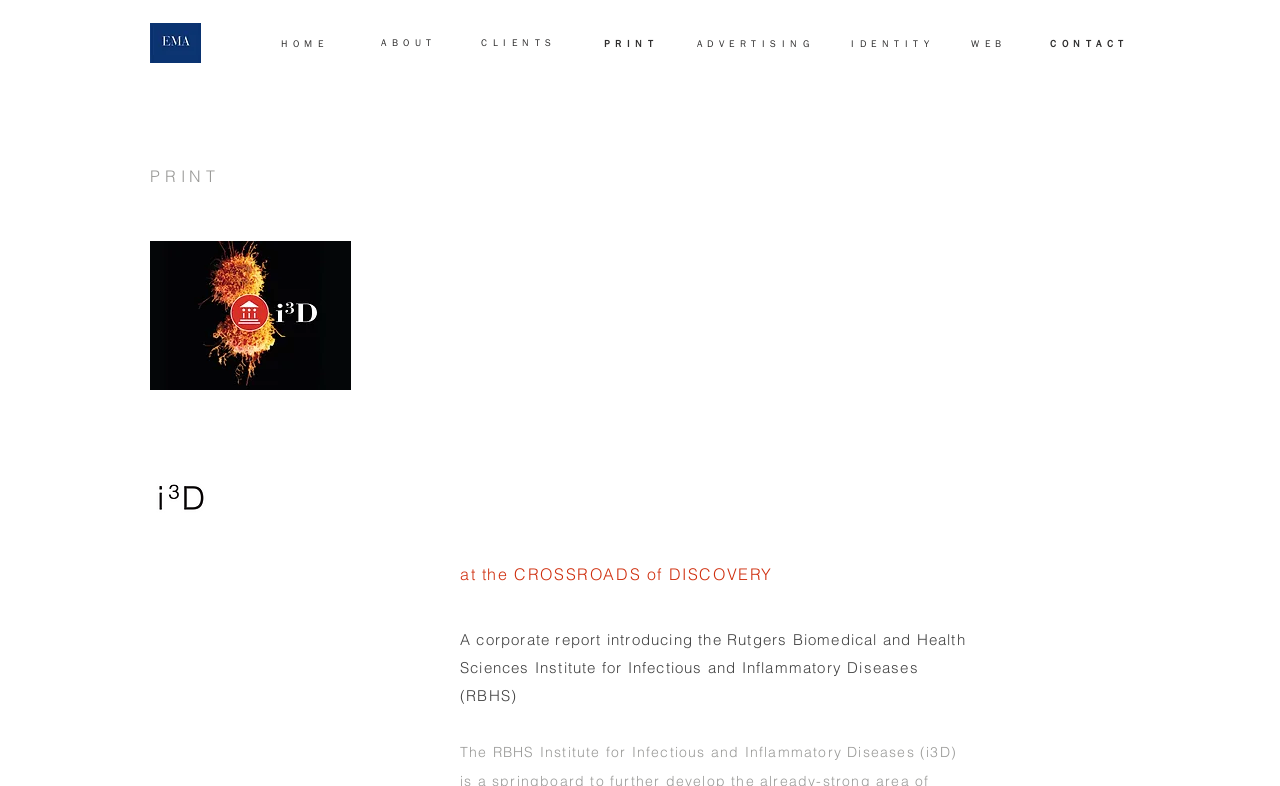Please respond in a single word or phrase: 
What is the text above the image '1.jpg'?

PRINT